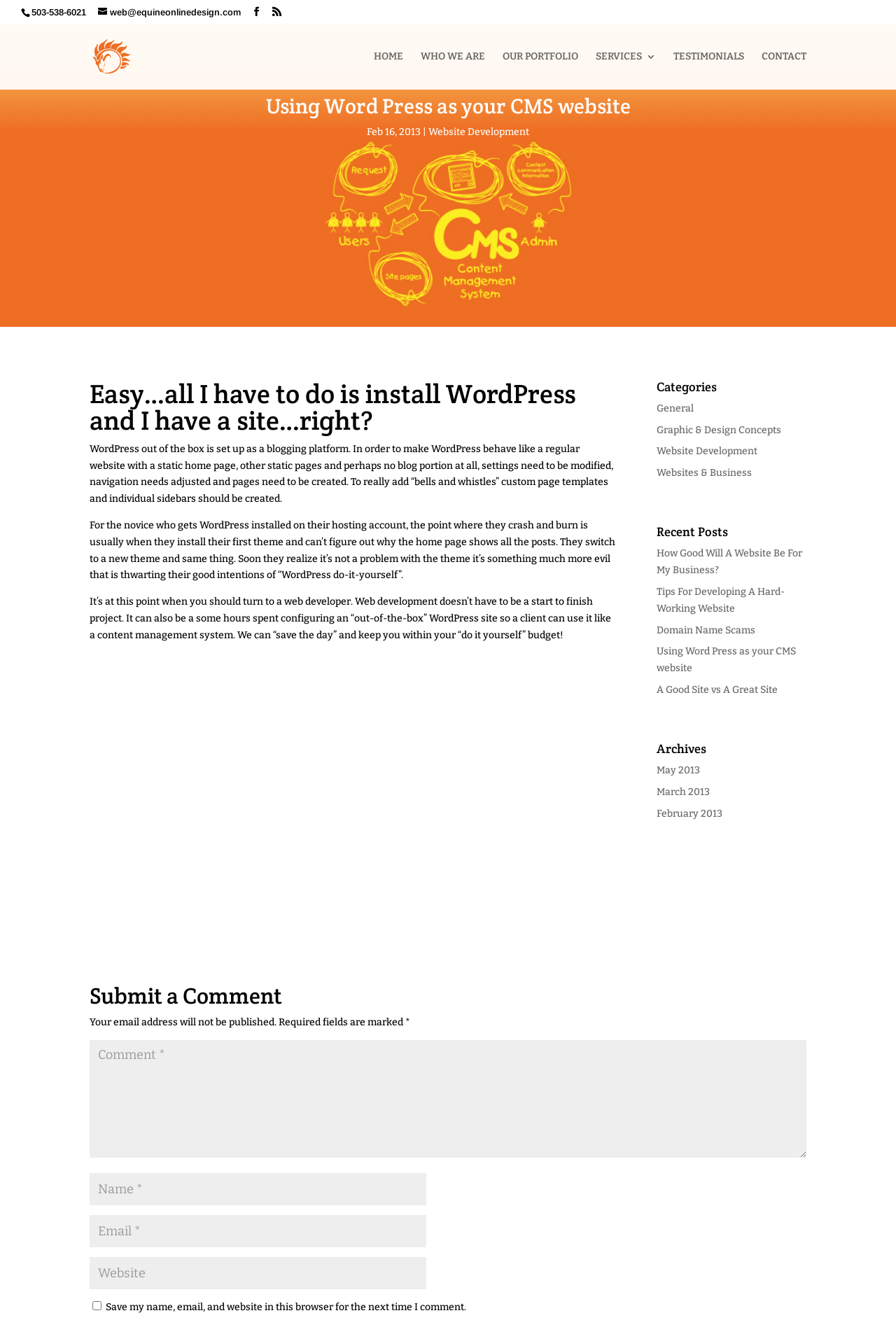Locate the primary headline on the webpage and provide its text.

Using Word Press as your CMS website